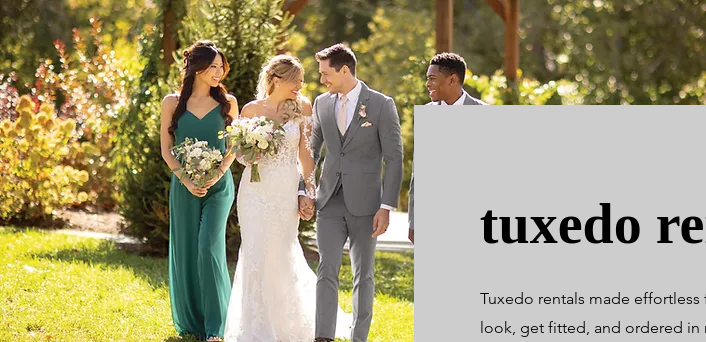What is the atmosphere of the venue?
Give a comprehensive and detailed explanation for the question.

According to the caption, the background features lush greenery and an inviting venue structure, which creates a warm and inviting atmosphere.